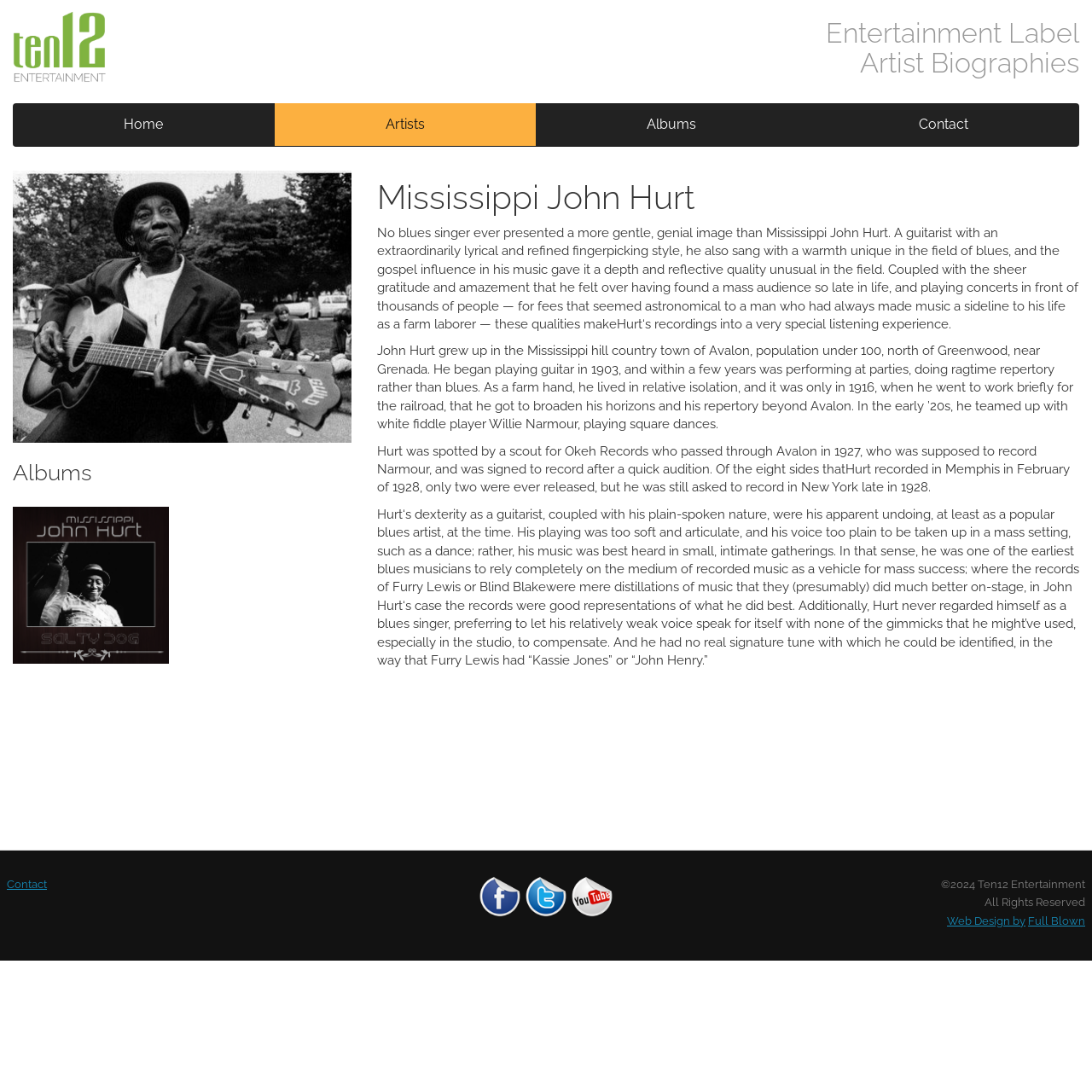Identify the bounding box coordinates of the HTML element based on this description: "name="submit" value="Post Comment"".

None